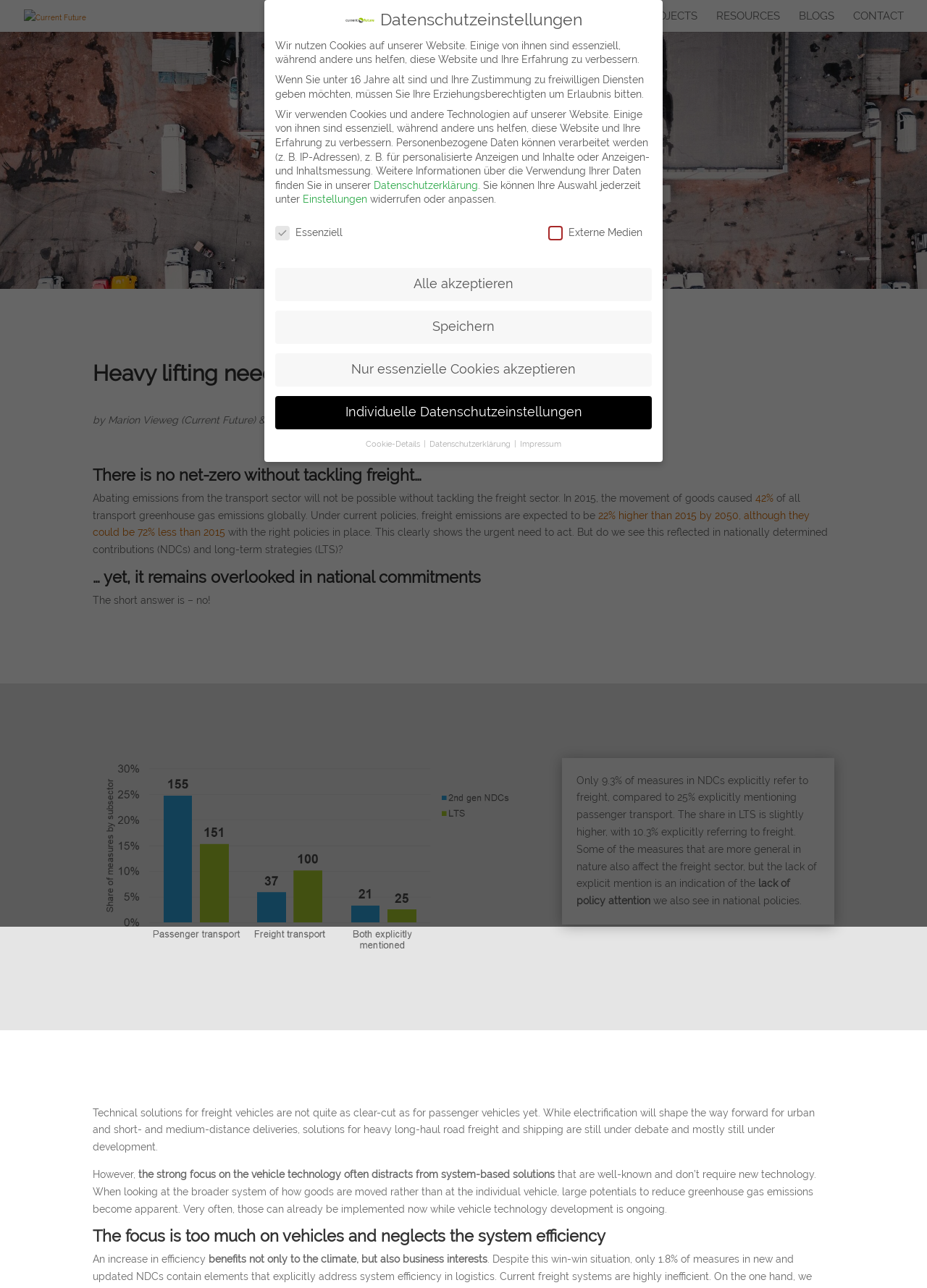Find the bounding box coordinates of the element to click in order to complete the given instruction: "View the image."

[0.1, 0.588, 0.562, 0.742]